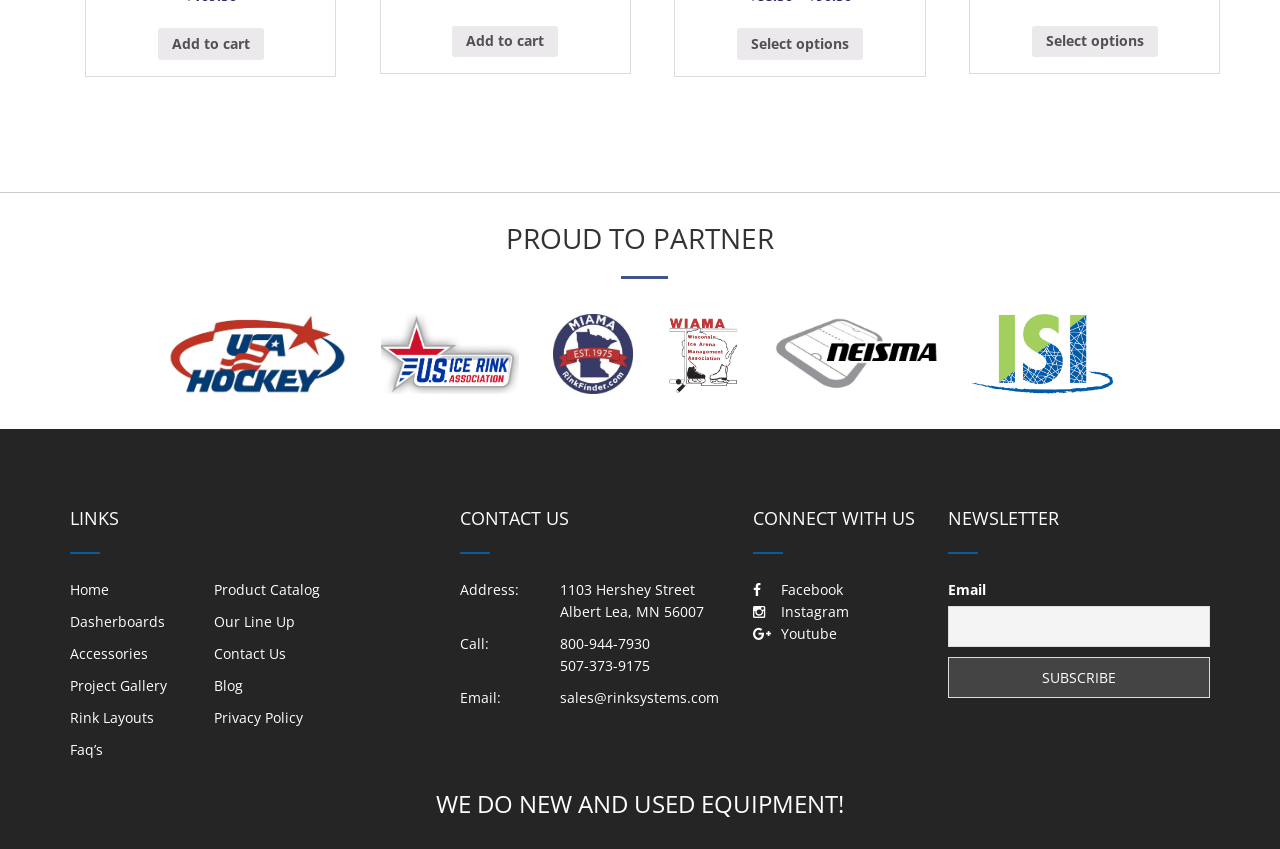Specify the bounding box coordinates of the area to click in order to execute this command: 'Add 'Clear Net Protector (PAIR) - 40" to 44" Frame' to cart'. The coordinates should consist of four float numbers ranging from 0 to 1, and should be formatted as [left, top, right, bottom].

[0.123, 0.033, 0.206, 0.07]